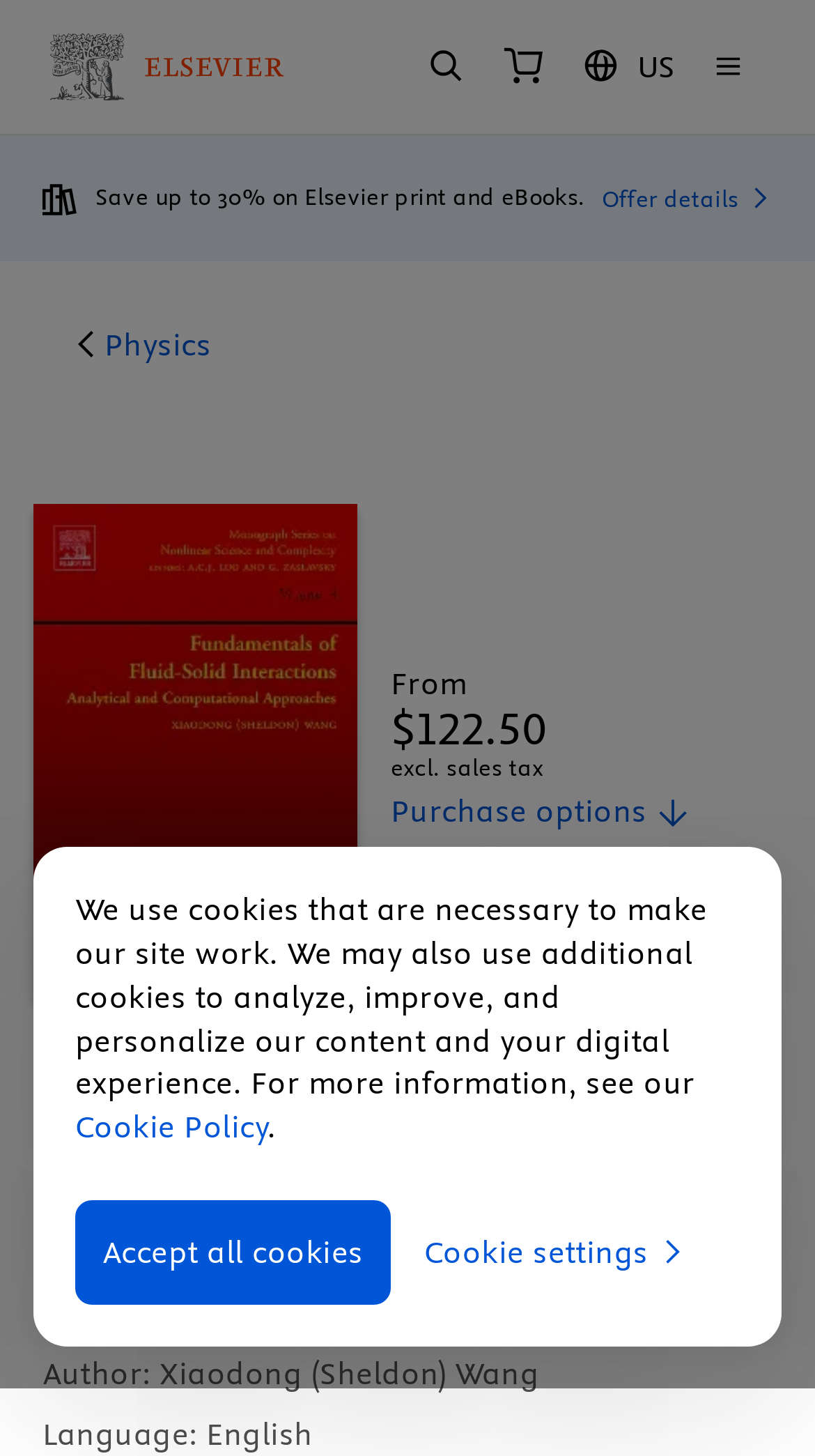Can you specify the bounding box coordinates for the region that should be clicked to fulfill this instruction: "Search for a book".

[0.503, 0.021, 0.592, 0.071]